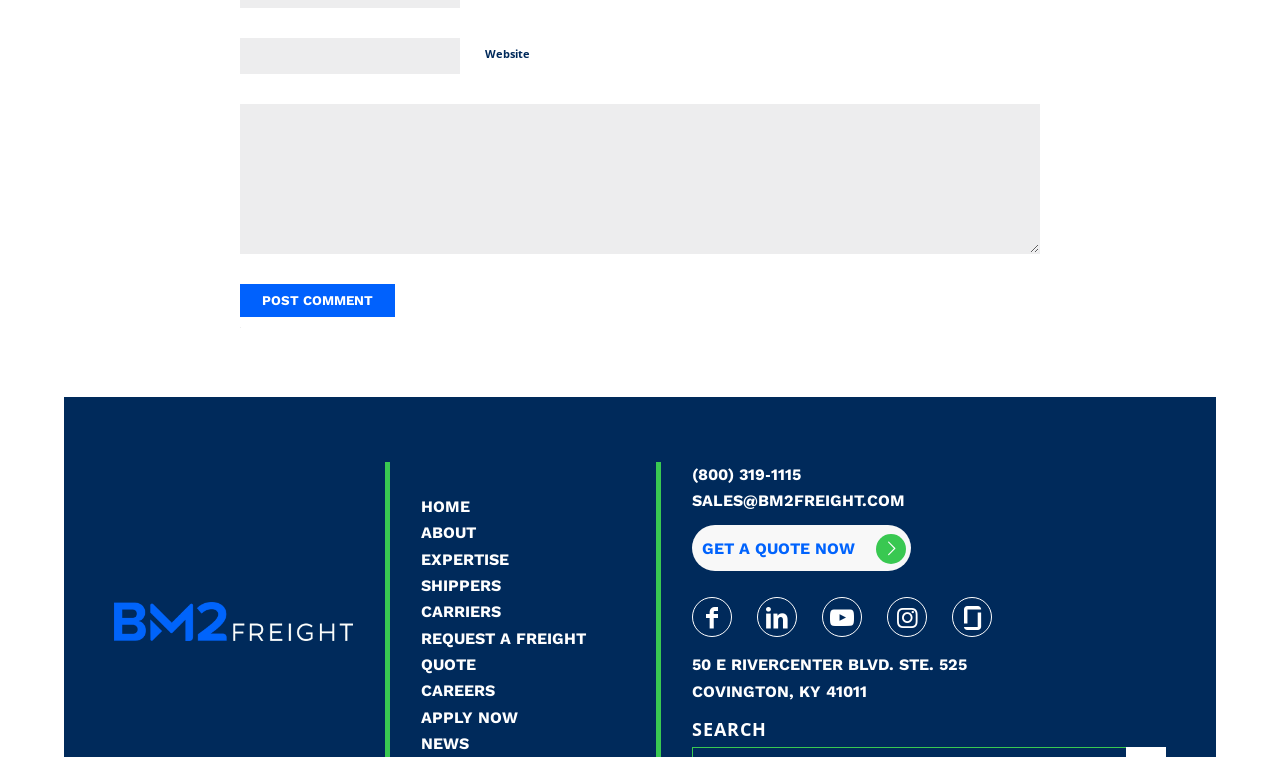What is the purpose of the 'Post Comment' button?
Using the image, respond with a single word or phrase.

To post a comment